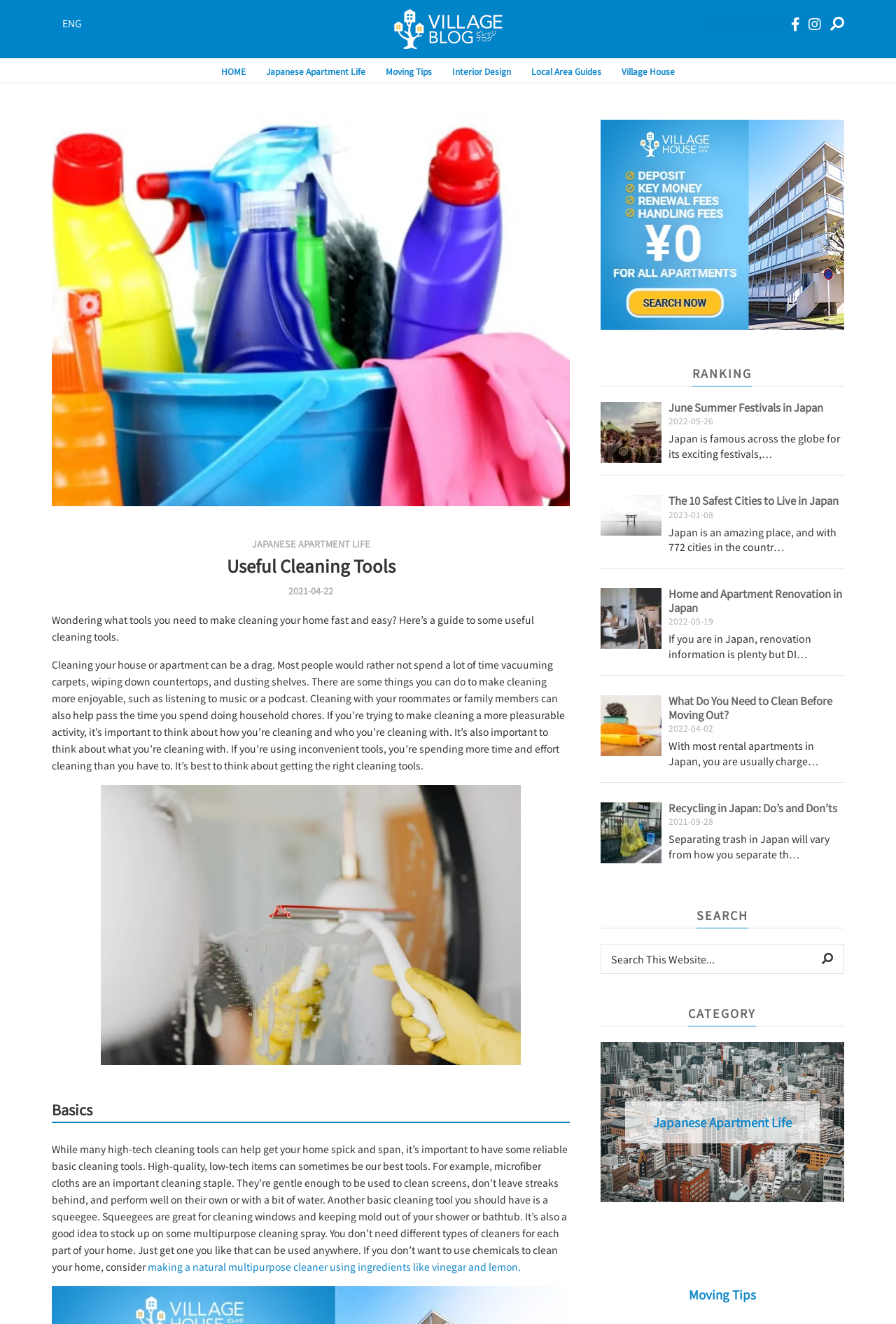Can you determine the bounding box coordinates of the area that needs to be clicked to fulfill the following instruction: "Click on the 'HOME' link"?

[0.236, 0.044, 0.285, 0.063]